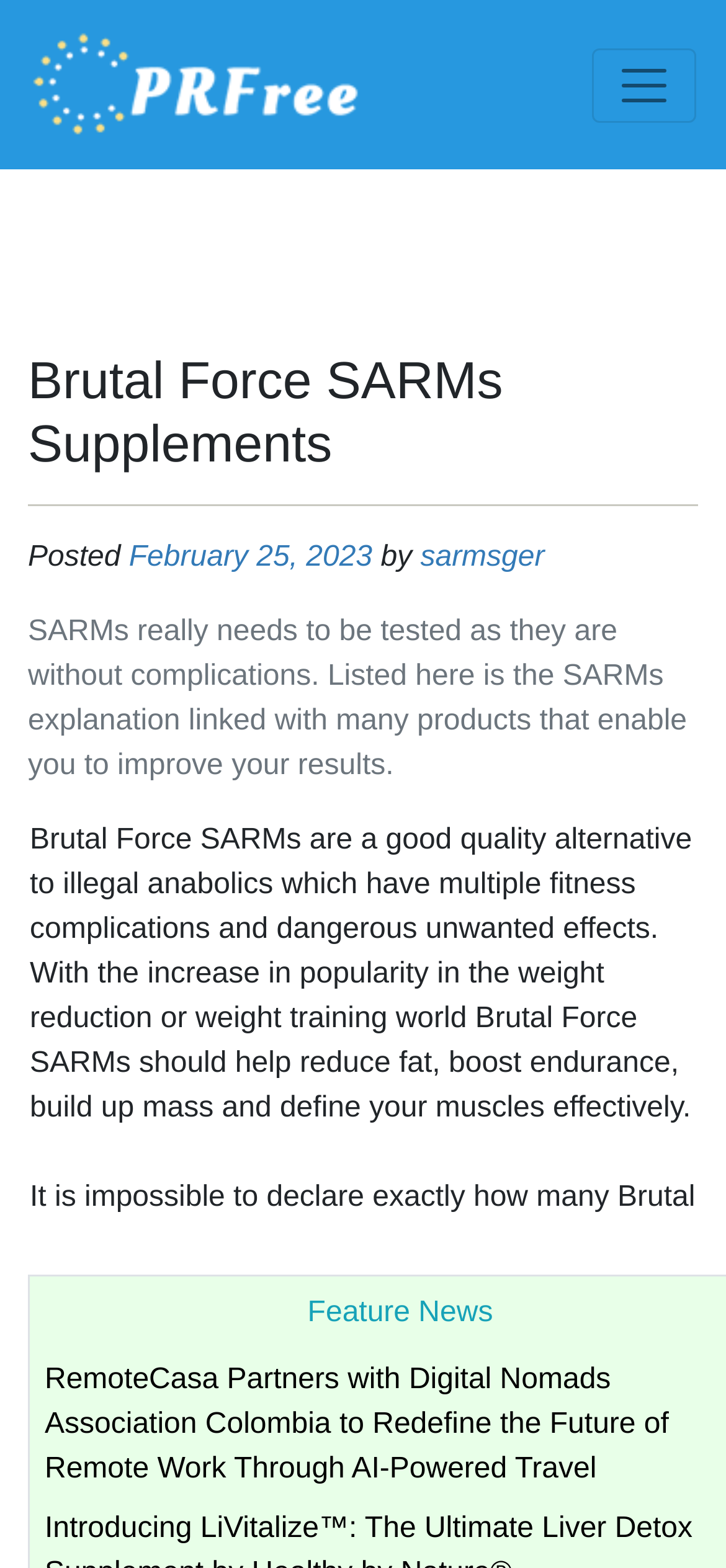Identify the bounding box for the given UI element using the description provided. Coordinates should be in the format (top-left x, top-left y, bottom-right x, bottom-right y) and must be between 0 and 1. Here is the description: register

None